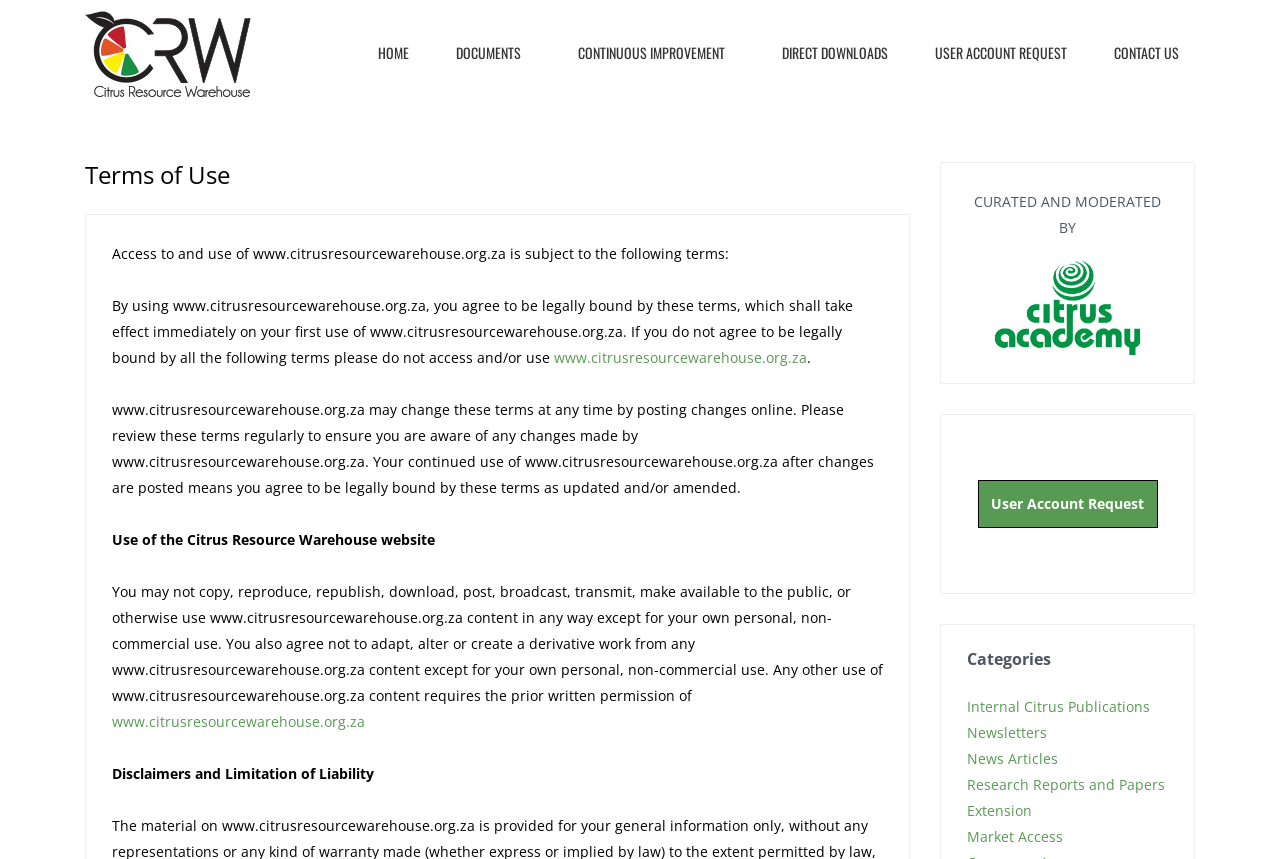Who moderates the website?
Please provide a single word or phrase as the answer based on the screenshot.

Citrus AC